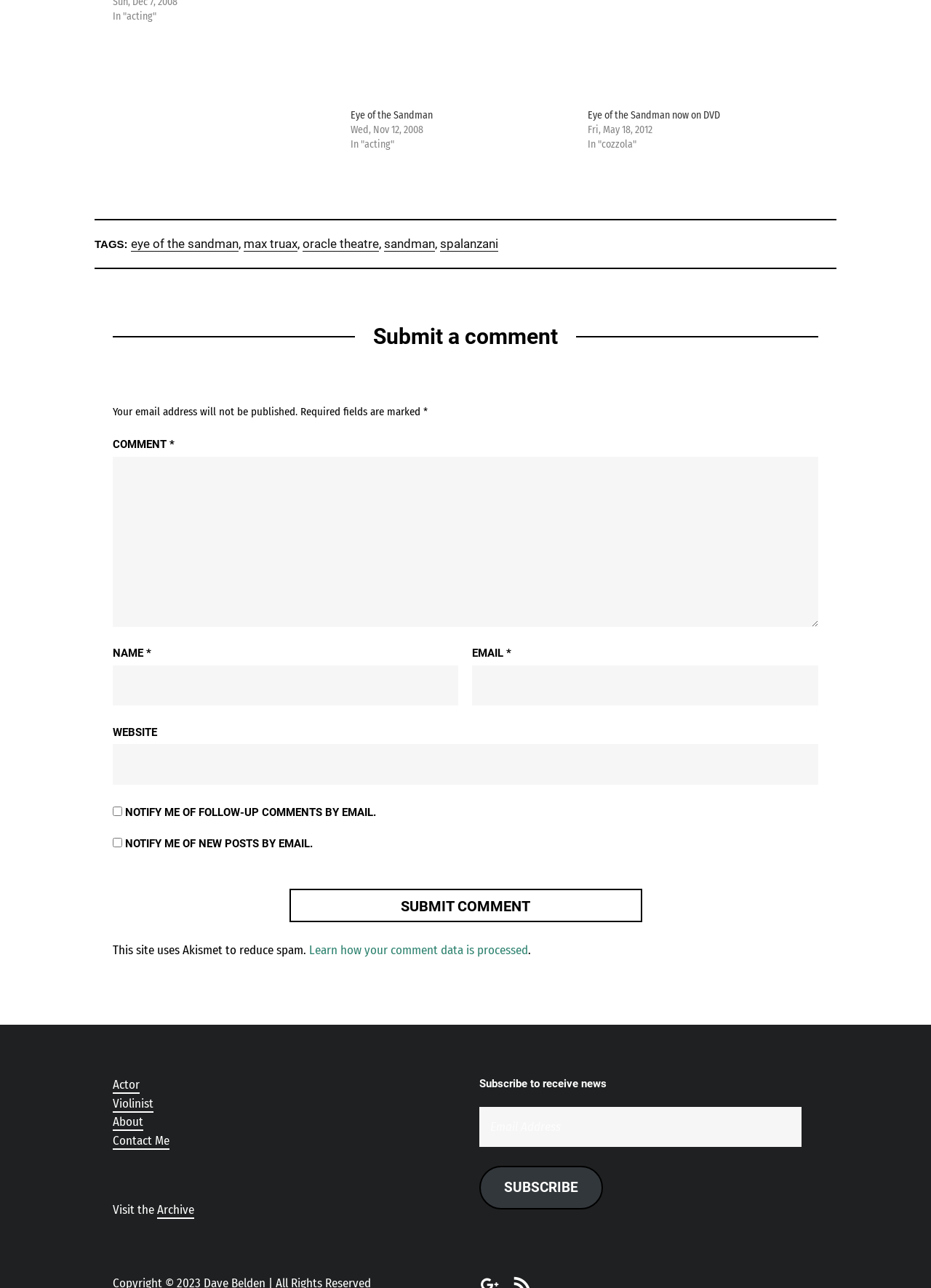Can you find the bounding box coordinates of the area I should click to execute the following instruction: "Upload your CV"?

None